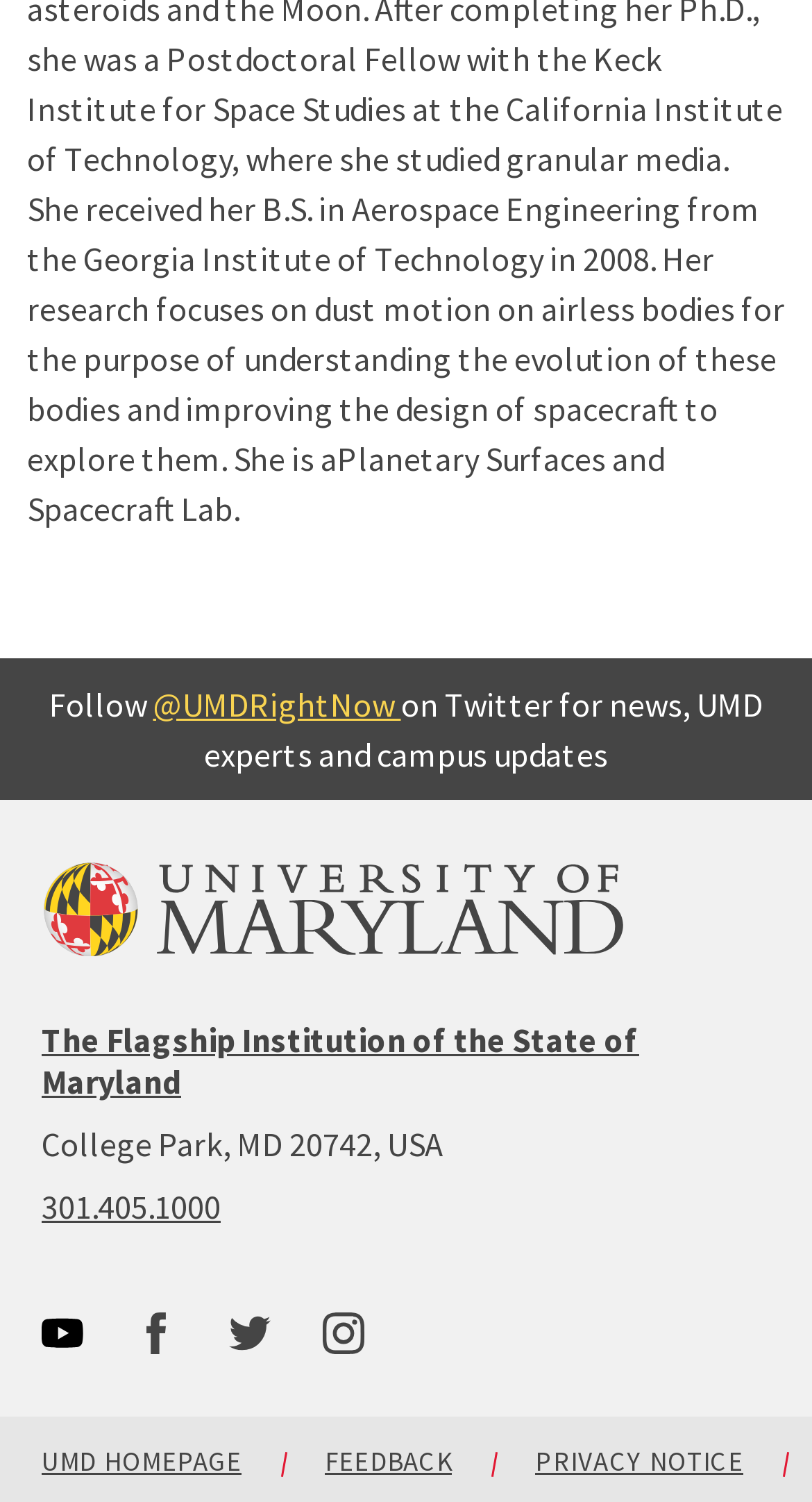How many social media links are available?
Examine the image and provide an in-depth answer to the question.

I counted the number of social media links by looking at the links with the text 'youtube website', 'facebook website', 'twitter website', and 'instagram website'.